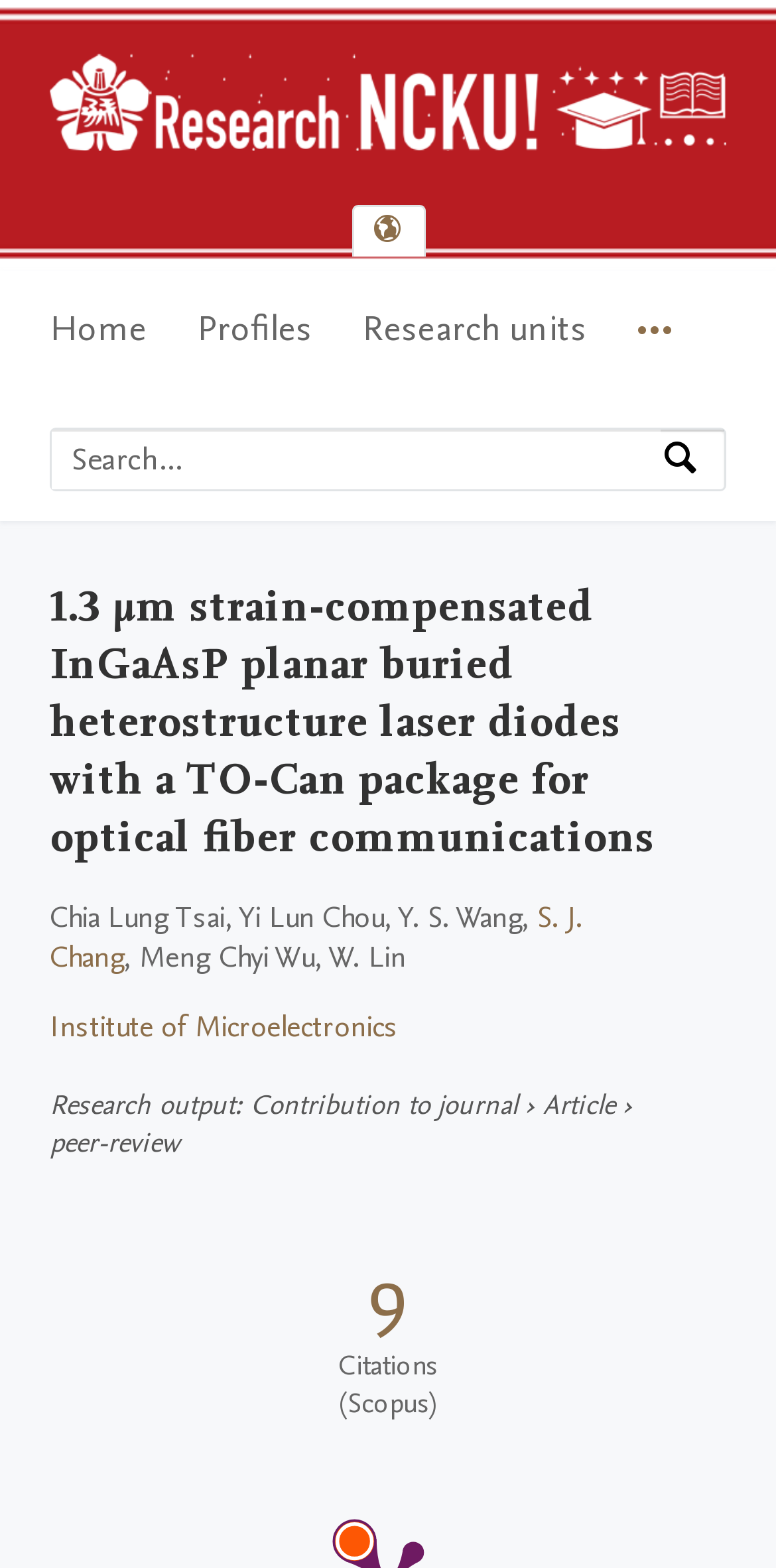Pinpoint the bounding box coordinates of the element that must be clicked to accomplish the following instruction: "View article details". The coordinates should be in the format of four float numbers between 0 and 1, i.e., [left, top, right, bottom].

[0.7, 0.693, 0.792, 0.717]